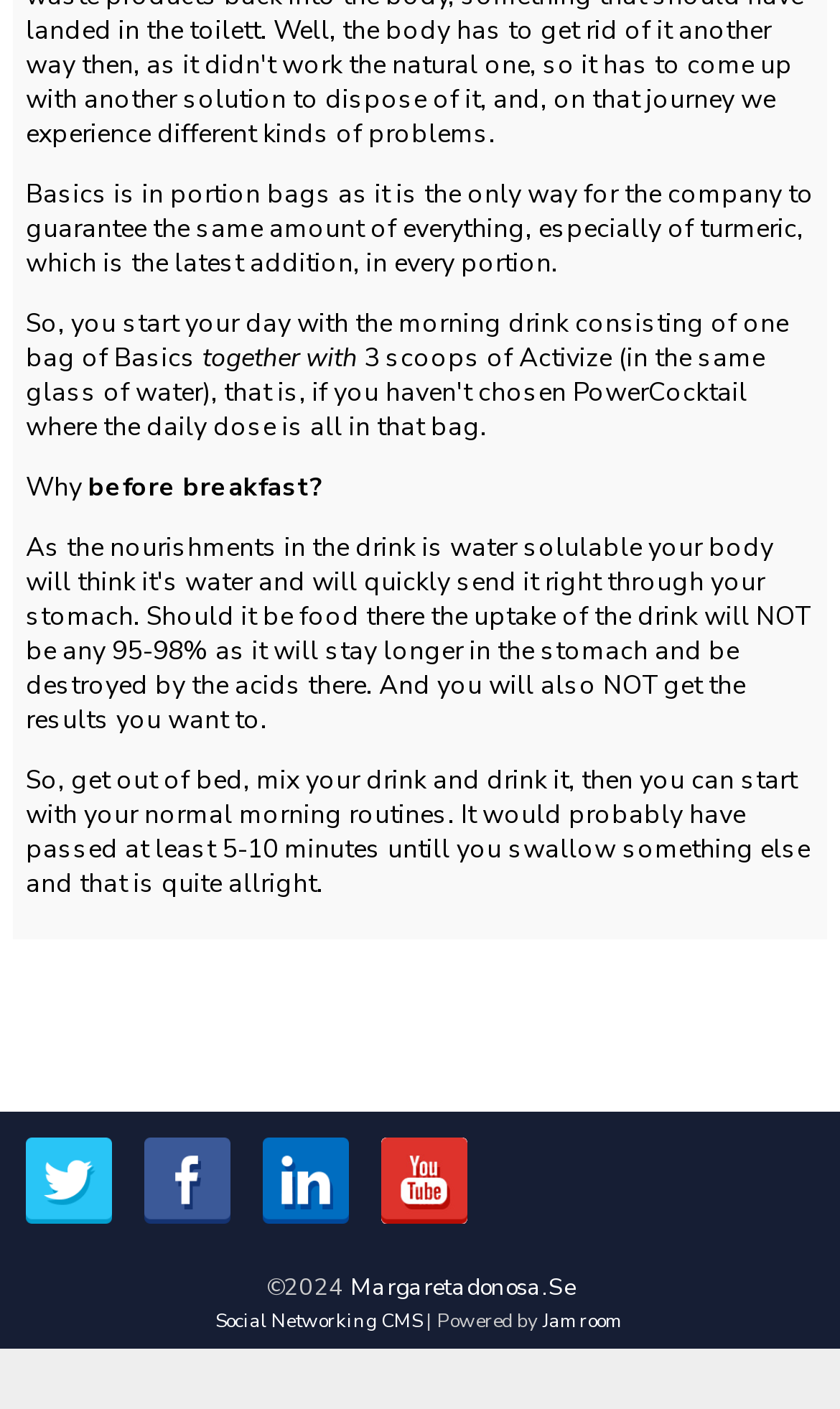Using floating point numbers between 0 and 1, provide the bounding box coordinates in the format (top-left x, top-left y, bottom-right x, bottom-right y). Locate the UI element described here: alt="facebook" title="Like # on Facebook"

[0.172, 0.826, 0.305, 0.848]